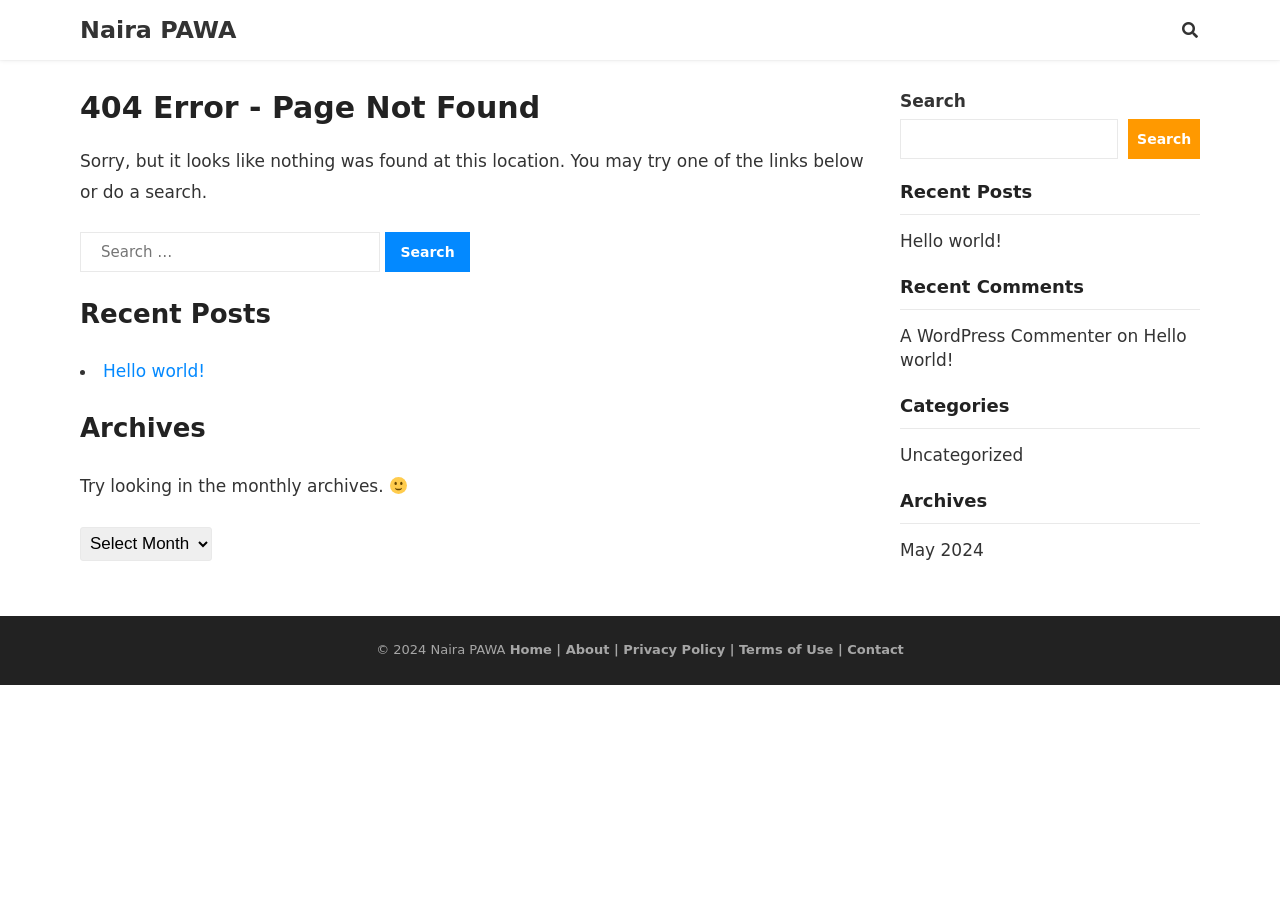Specify the bounding box coordinates of the element's area that should be clicked to execute the given instruction: "Select an archive". The coordinates should be four float numbers between 0 and 1, i.e., [left, top, right, bottom].

[0.062, 0.583, 0.166, 0.62]